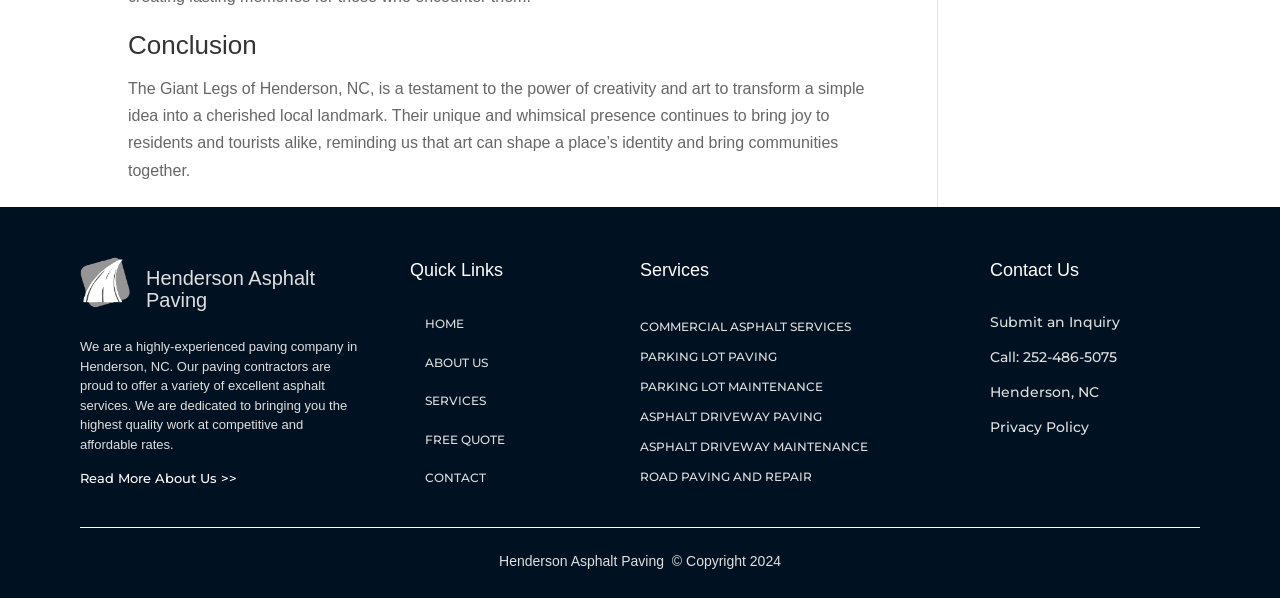Locate the bounding box coordinates of the area to click to fulfill this instruction: "Go to the home page". The bounding box should be presented as four float numbers between 0 and 1, in the order [left, top, right, bottom].

[0.332, 0.529, 0.362, 0.554]